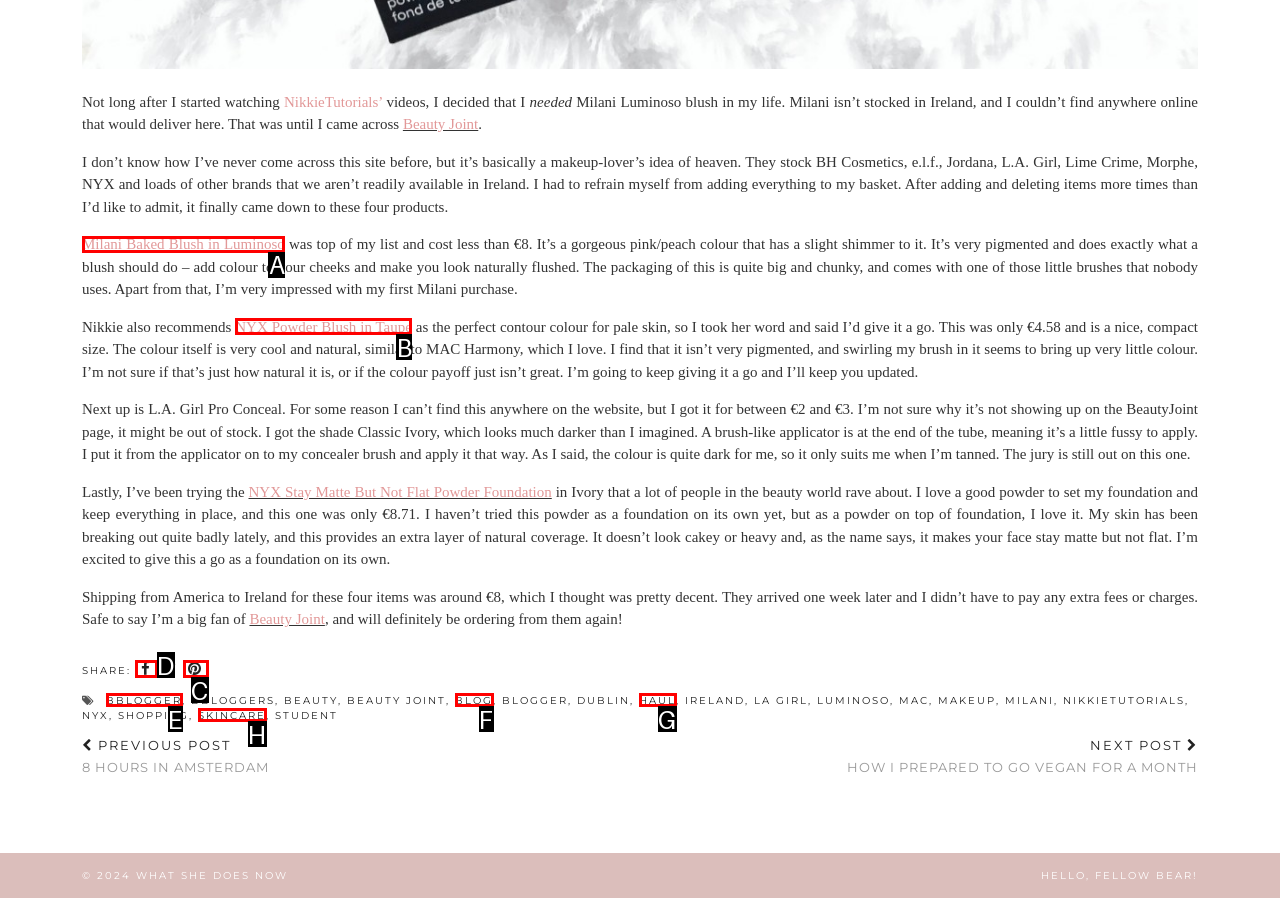Which lettered option should be clicked to achieve the task: Share on Facebook? Choose from the given choices.

D